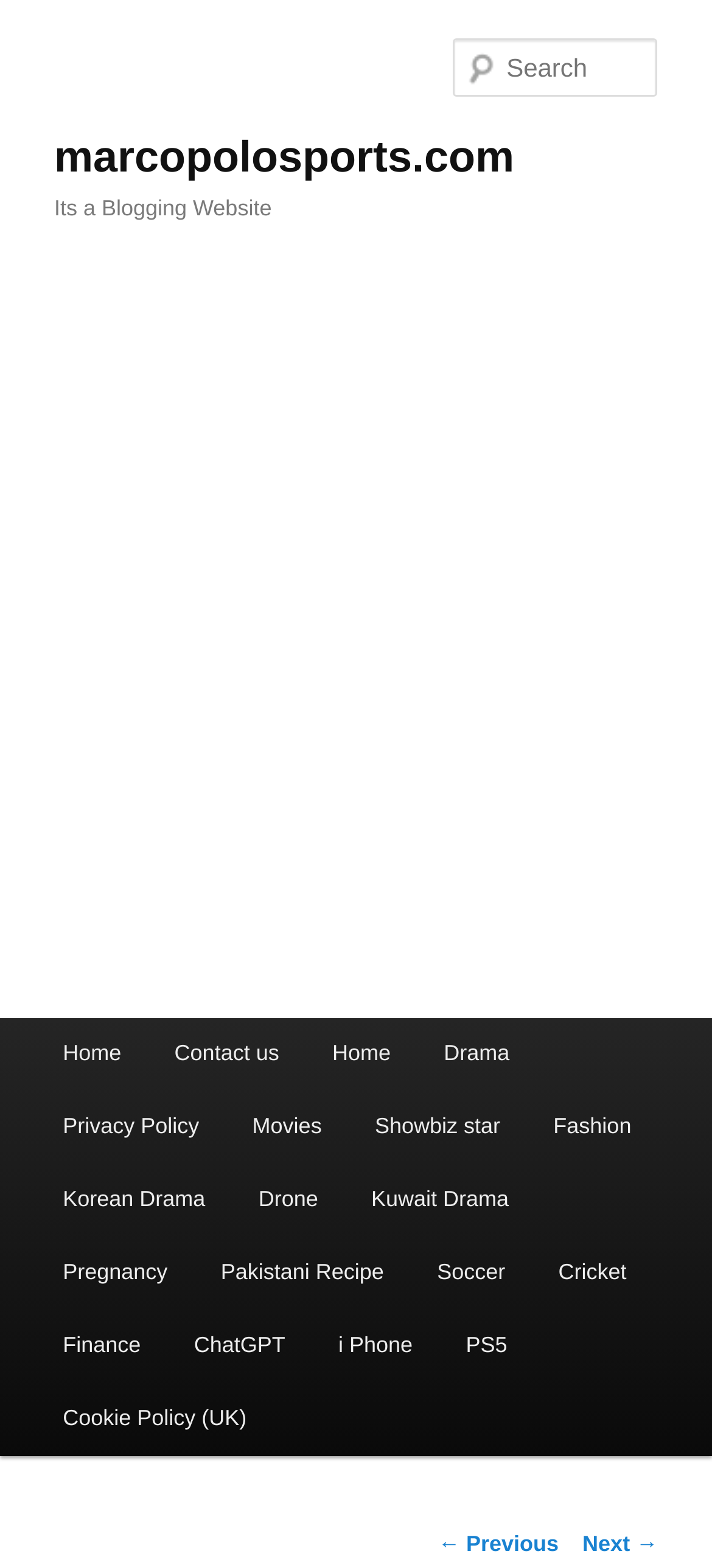Please specify the bounding box coordinates of the clickable region necessary for completing the following instruction: "Read about Korean Drama". The coordinates must consist of four float numbers between 0 and 1, i.e., [left, top, right, bottom].

[0.051, 0.743, 0.326, 0.789]